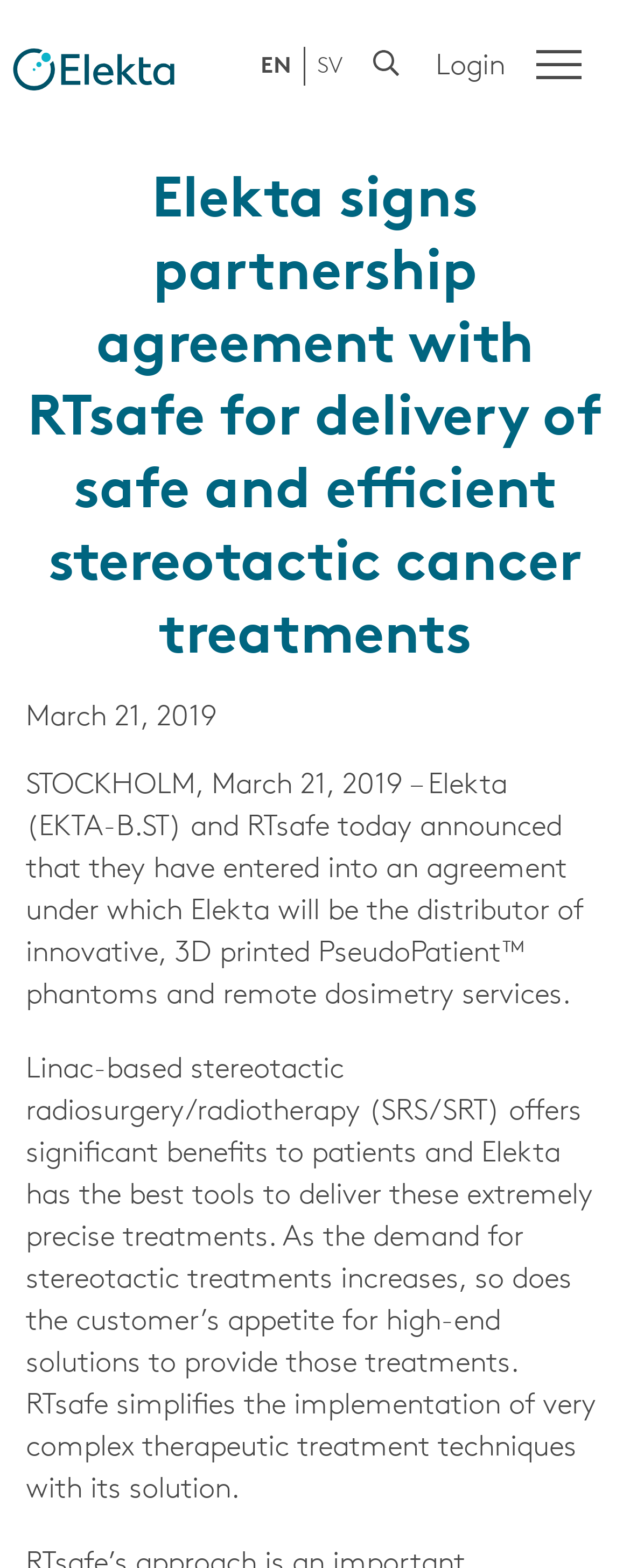What is the company that Elekta partnered with?
Please answer the question with a single word or phrase, referencing the image.

RTsafe